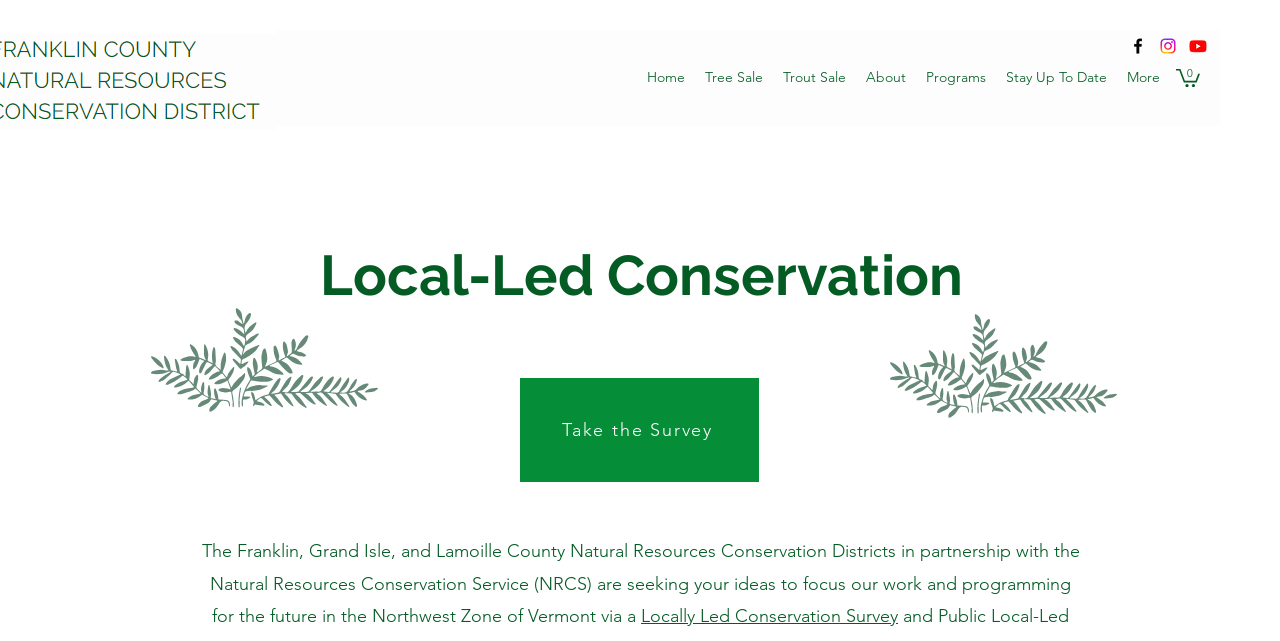Generate a detailed explanation of the webpage's features and information.

The webpage is about Local-Led Conservation in Franklin County NRCD. At the top right corner, there is a social bar with three links to Facebook, Instagram, and Youtube, each accompanied by an image. Below the social bar, there is a site navigation menu with seven links: Home, Tree Sale, Trout Sale, About, Programs, Stay Up To Date, and More.

On the top right side, there is a cart button with zero items. The main content of the webpage starts with a heading "Local-Led Conservation" in the middle of the page. Below the heading, there is a link to "Take the Survey". 

The main text of the webpage is a paragraph that explains the partnership between the Franklin, Grand Isle, and Lamoille County Natural Resources Conservation Districts and the Natural Resources Conservation Service (NRCS) to focus their work and programming for the future in the Northwest Zone of Vermont. The paragraph is accompanied by a link to the "Locally Led Conservation Survey" at the bottom of the page.